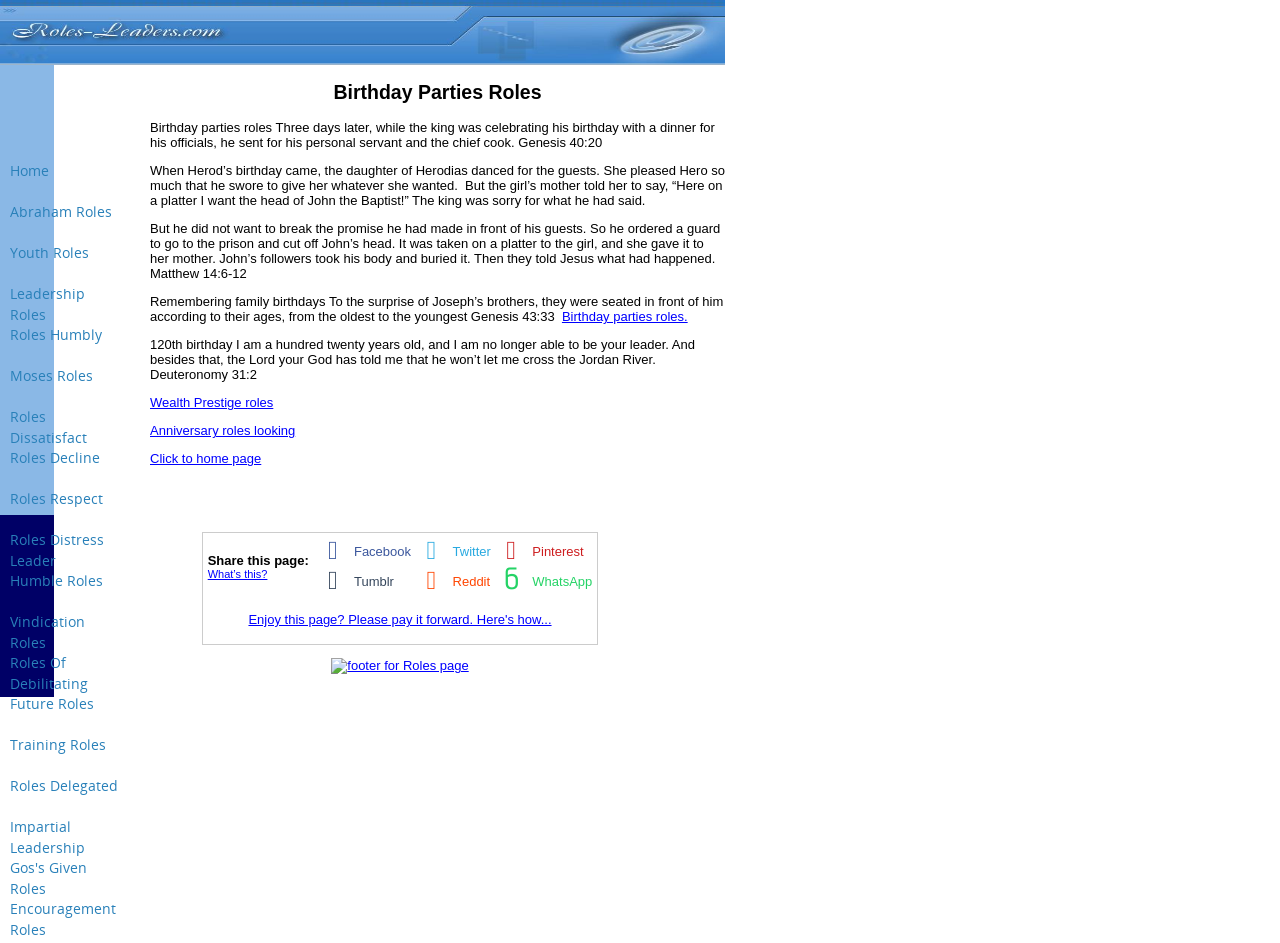Locate the bounding box coordinates of the area that needs to be clicked to fulfill the following instruction: "Click the 'Birthday parties roles.' link". The coordinates should be in the format of four float numbers between 0 and 1, namely [left, top, right, bottom].

[0.439, 0.328, 0.537, 0.344]